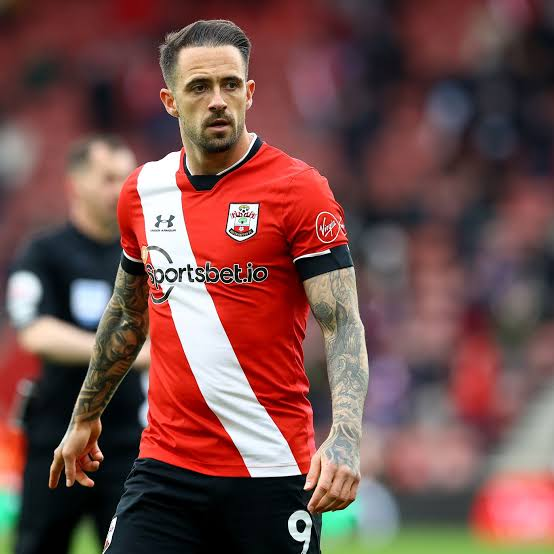Can you give a comprehensive explanation to the question given the content of the image?
How many goals did Danny Ings score for Southampton?

According to the caption, Danny Ings achieved an impressive record of 46 goals in 100 appearances for Southampton since joining from Liverpool in 2018, establishing himself as a formidable striker in the Premier League.